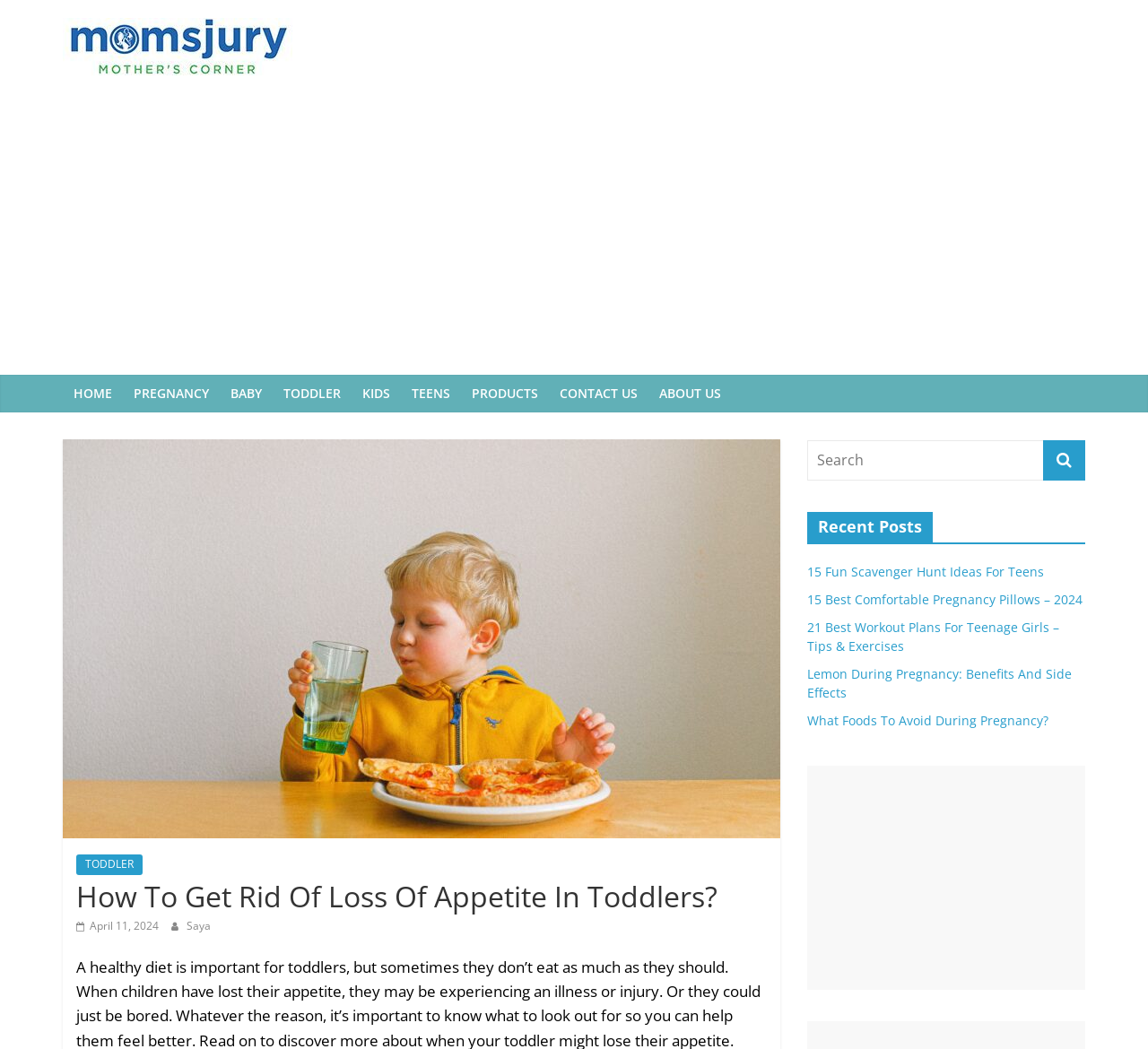Can you find the bounding box coordinates of the area I should click to execute the following instruction: "Search for something"?

[0.703, 0.42, 0.909, 0.458]